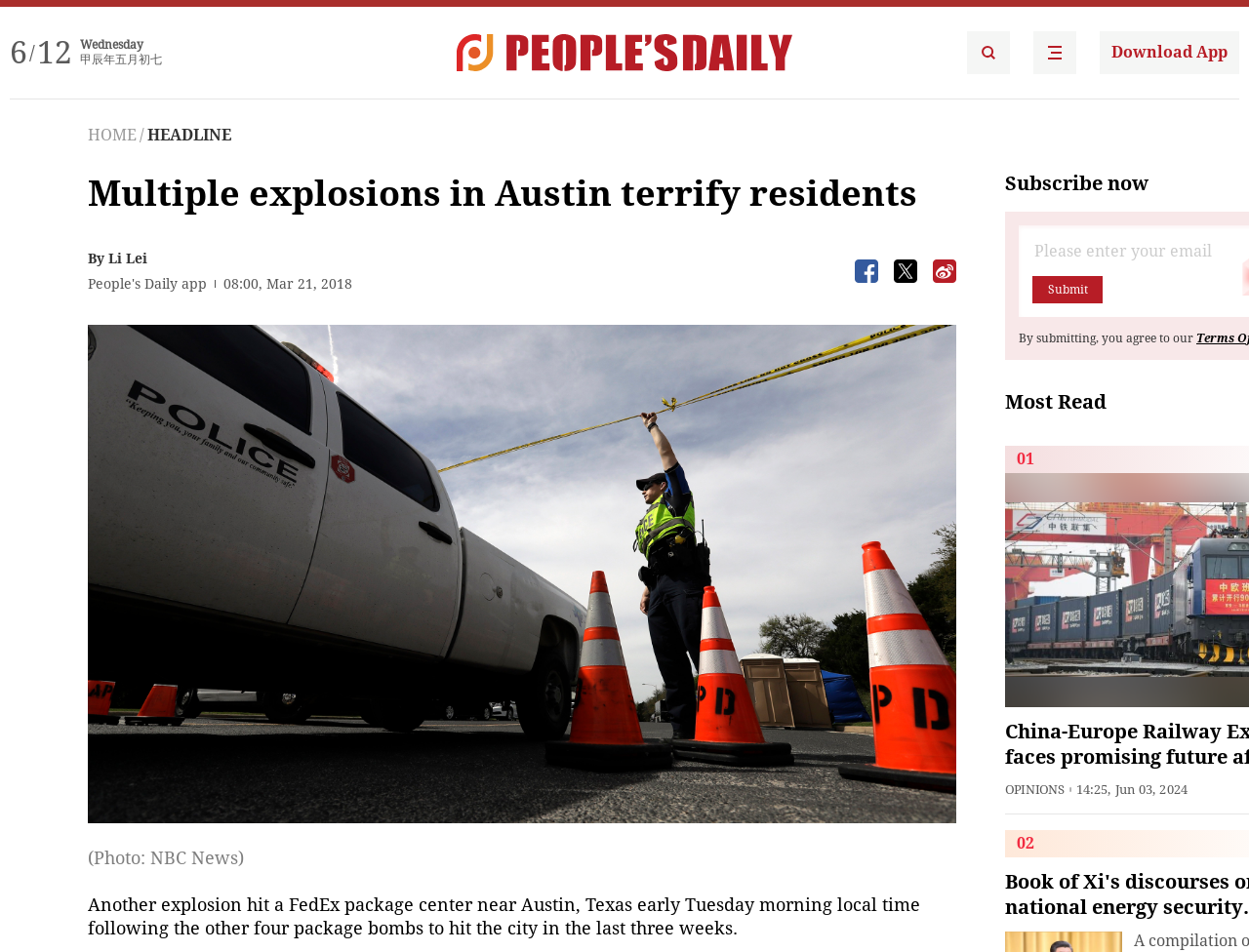What is the date of the article?
Please analyze the image and answer the question with as much detail as possible.

I found the date of the article by looking at the text '08:00, Mar 21, 2018' which is located below the author's name.